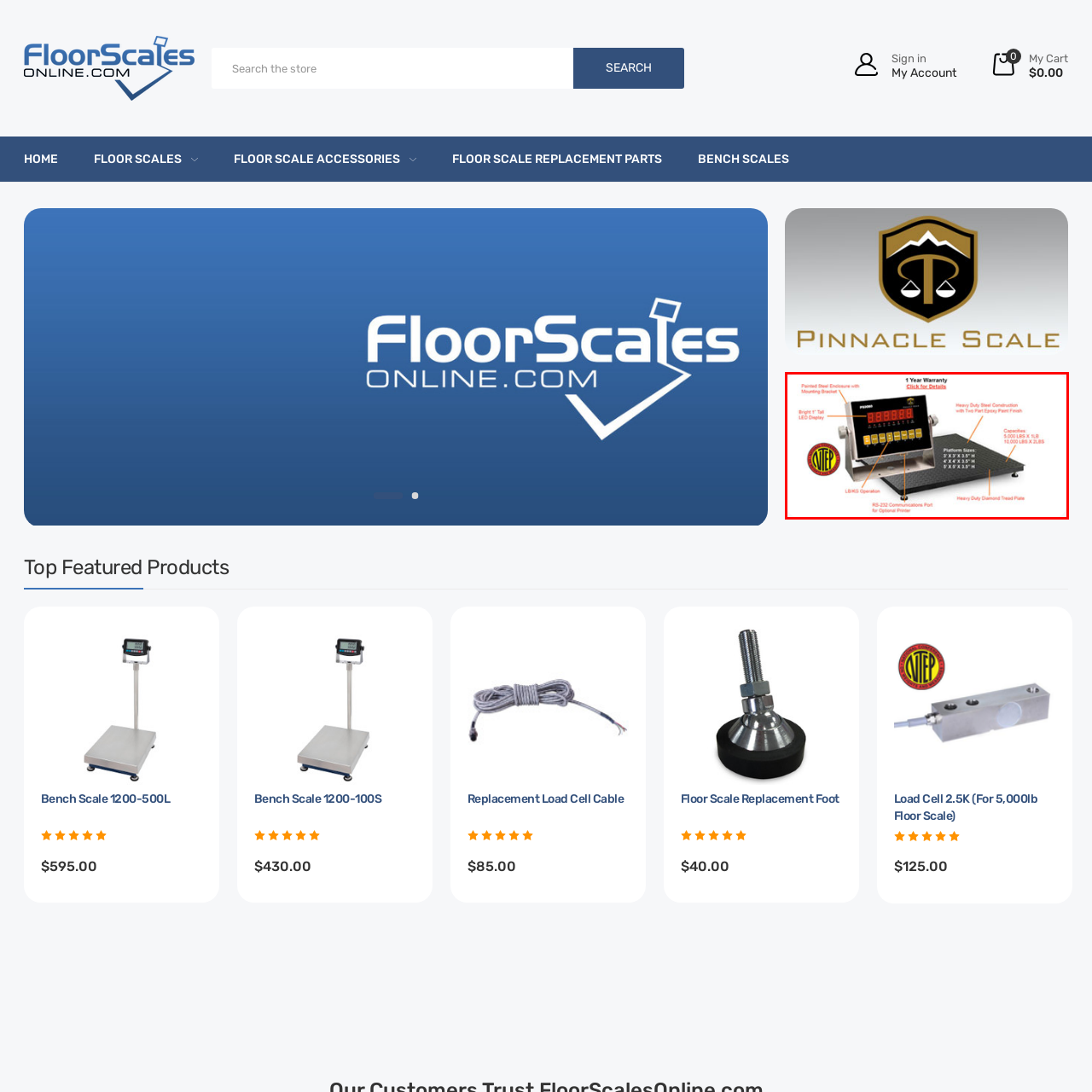Give an in-depth description of the image within the red border.

The image showcases an industrial floor scale designed for heavy-duty use, featuring a robust, painted steel enclosure complemented by a mounting bracket for stability. It is equipped with a bright 7-digit LED display, making it easy to read measurements. This scale supports LB/KG operation, allowing versatility in weight measurement. The construction includes two-part epoxy paint for durability, ideal for industrial environments. Additionally, the scale includes an RS-232 communications port, catering to optional printers for easy documentation of weight readings. Capacities are impressive, with options for 5,000 LB x 0.5 LB and 1,000 LB x 0.2 LB, and the platform sizes available are 5' x 3' x 7" and 6' x 4' x 7". The heavy-duty diamond tread plate design ensures secure placement of materials during weighing. This product comes with a 1-year warranty for added assurance.